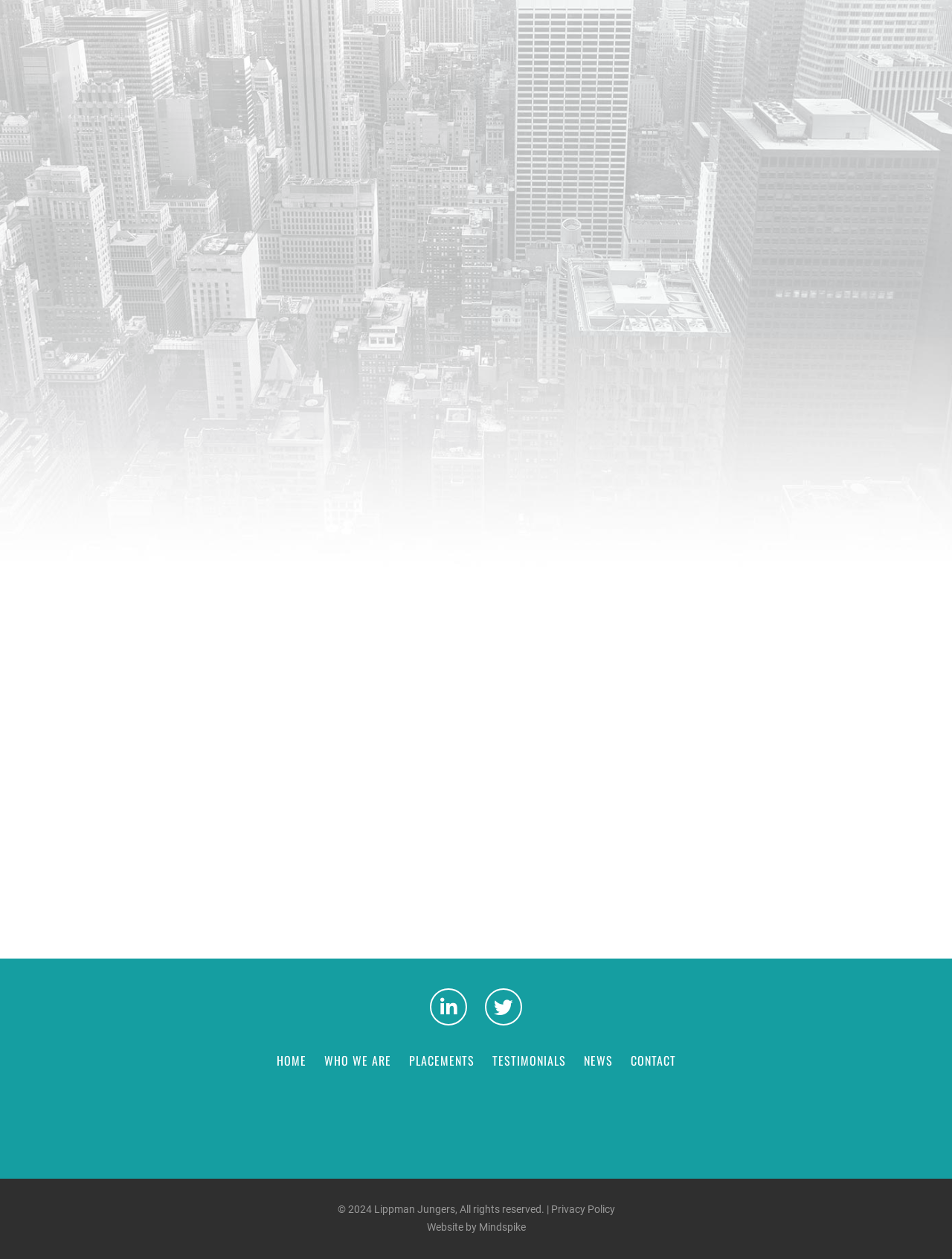Use the details in the image to answer the question thoroughly: 
What is the position of the 'CONTACT' link?

The navigation menu has links to 'HOME', 'WHO WE ARE', 'PLACEMENTS', 'TESTIMONIALS', 'NEWS', and 'CONTACT'. The 'CONTACT' link has the highest x2 coordinate value among all the links, which means it is positioned at the rightmost end of the navigation menu.